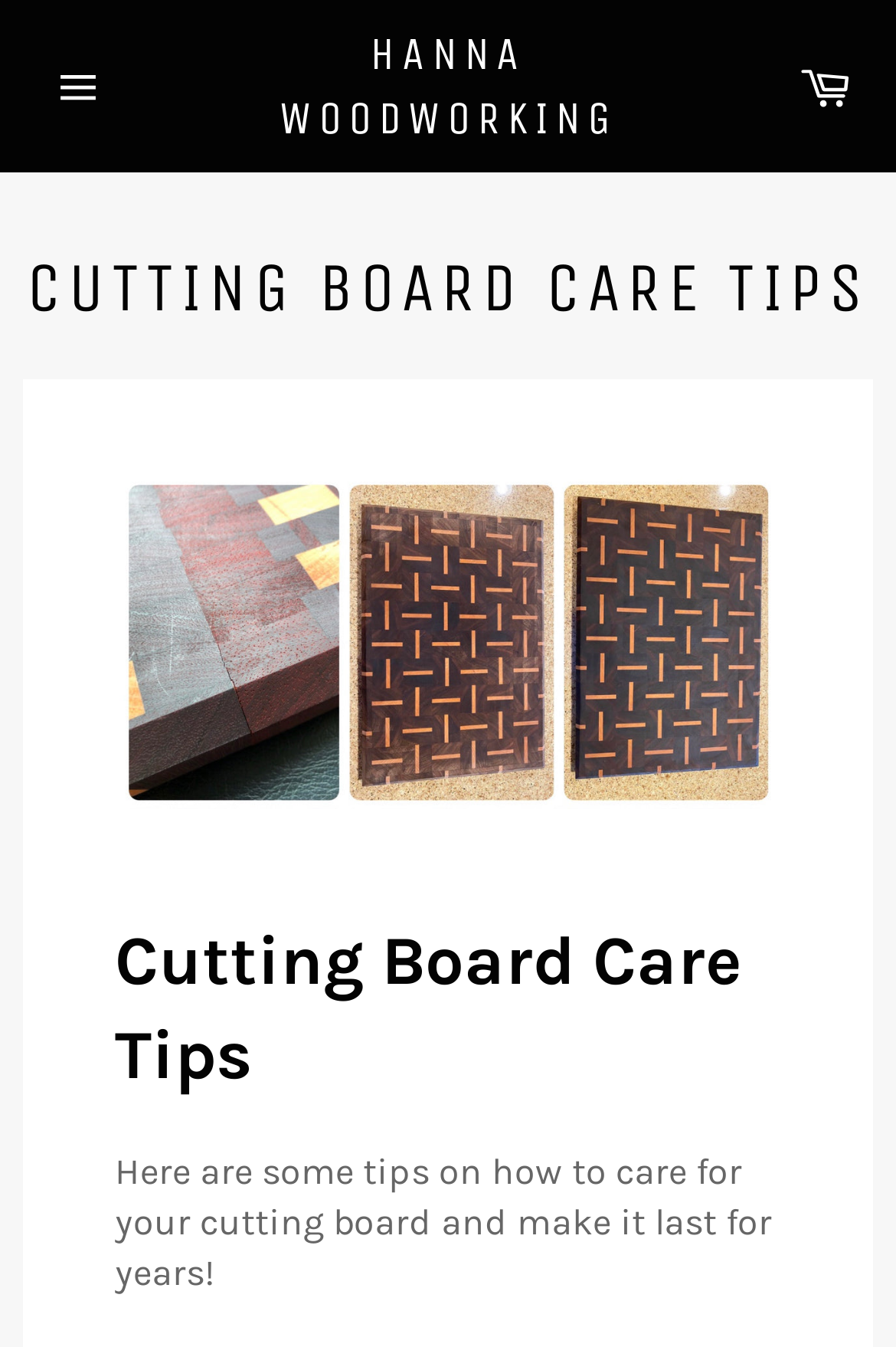What is the name of the website?
Carefully examine the image and provide a detailed answer to the question.

I determined the name of the website by looking at the link 'HANNA WOODWORKING' located at the top of the webpage, which suggests that it is the website's title or name.